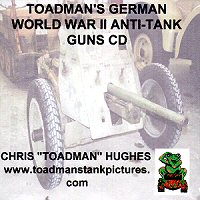Carefully examine the image and provide an in-depth answer to the question: What is the logo on the cover?

The cover features an eye-catching green frog logo, which represents the brand 'Toadman'.